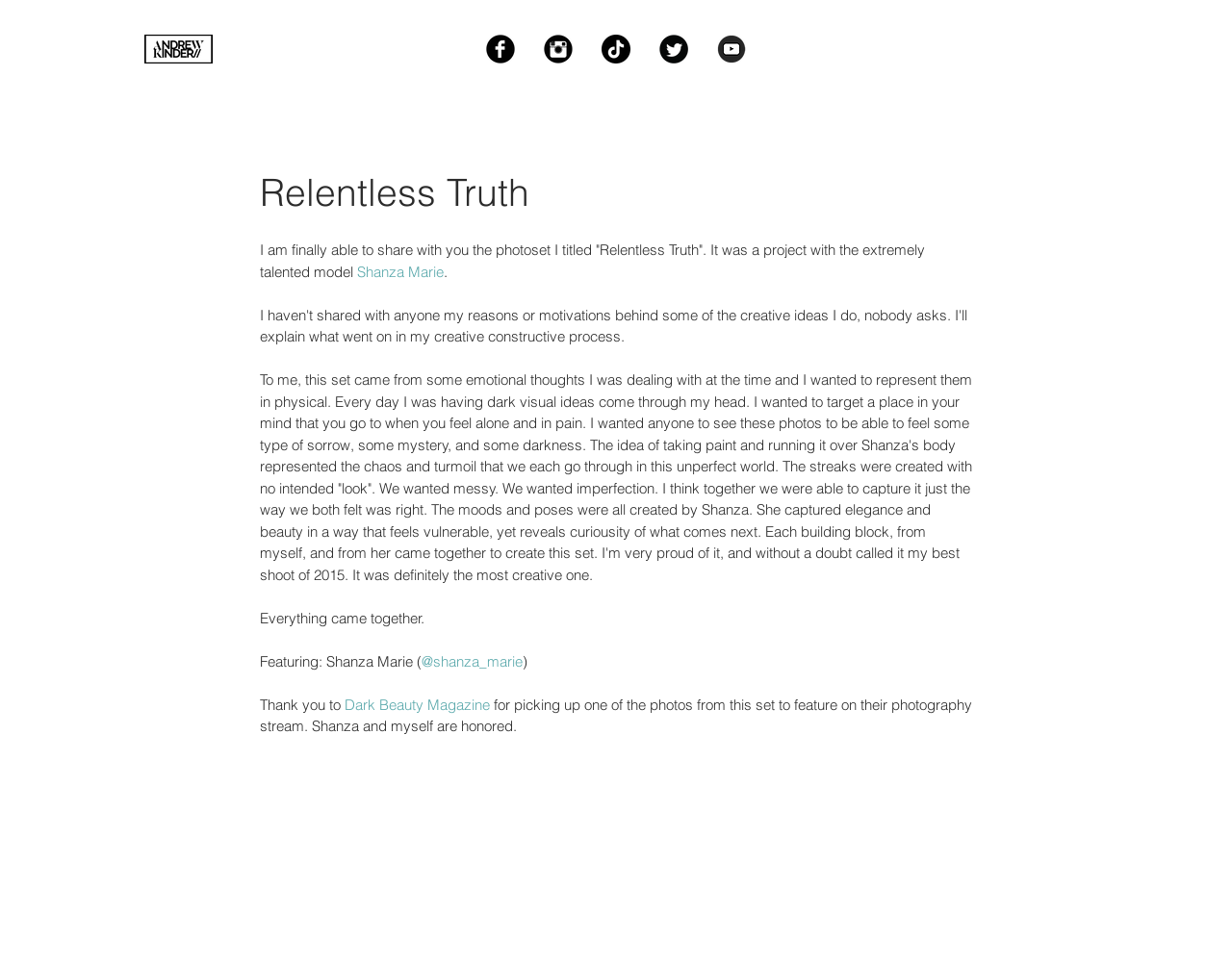Please pinpoint the bounding box coordinates for the region I should click to adhere to this instruction: "Visit Facebook page".

[0.395, 0.036, 0.418, 0.066]